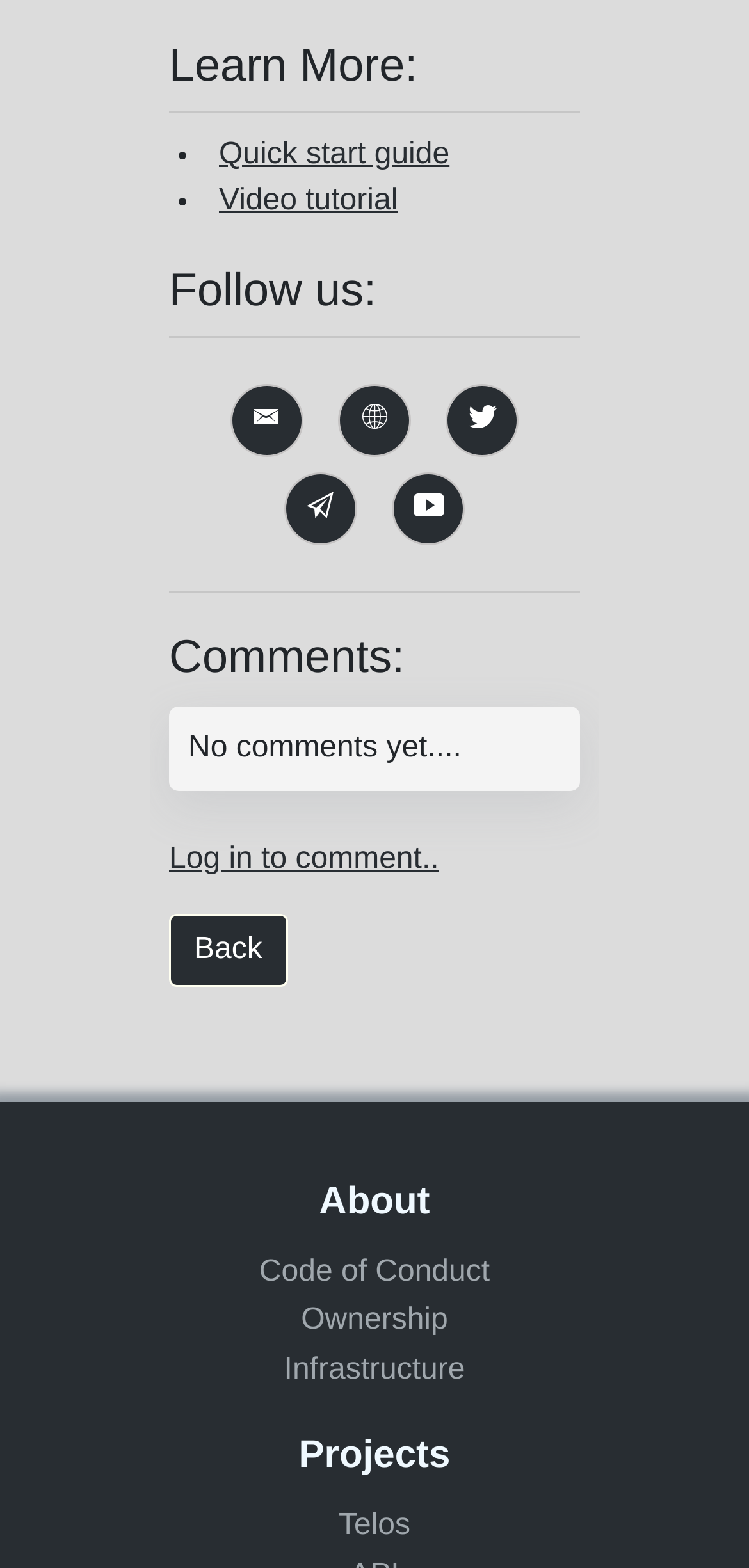Locate the bounding box coordinates of the element to click to perform the following action: 'Go to the About page'. The coordinates should be given as four float values between 0 and 1, in the form of [left, top, right, bottom].

[0.038, 0.751, 0.962, 0.781]